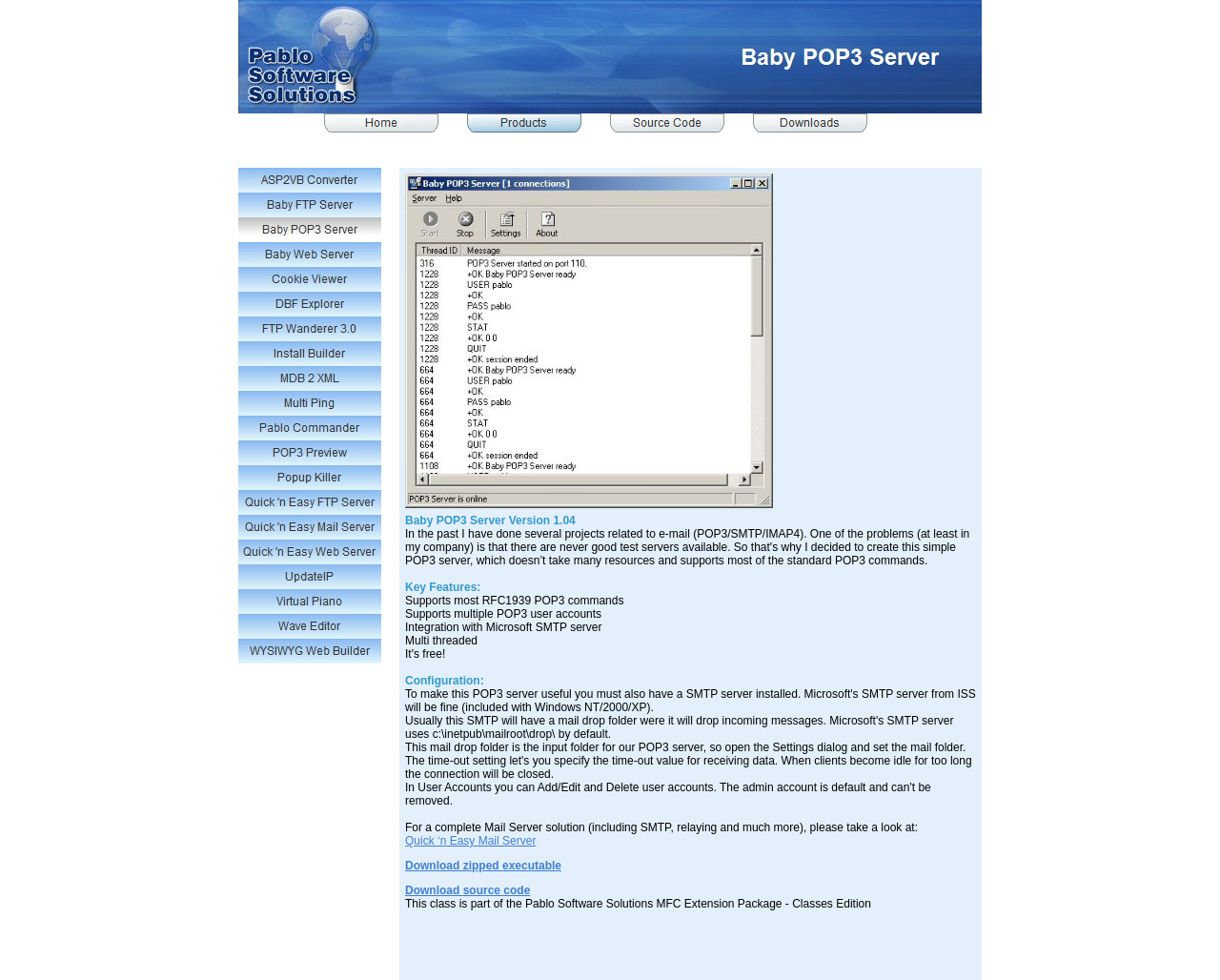Refer to the image and offer a detailed explanation in response to the question: Is there a link to 'Home' on the webpage?

The link to 'Home' can be found in the top navigation bar, where it is displayed as a link with the text 'Home'.